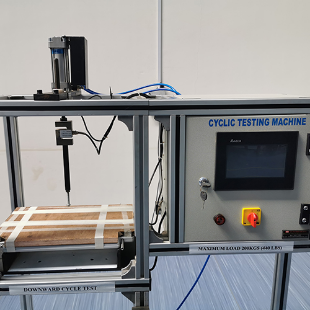Answer the question in one word or a short phrase:
What is the function of the red button on the control panel?

Emergency stop